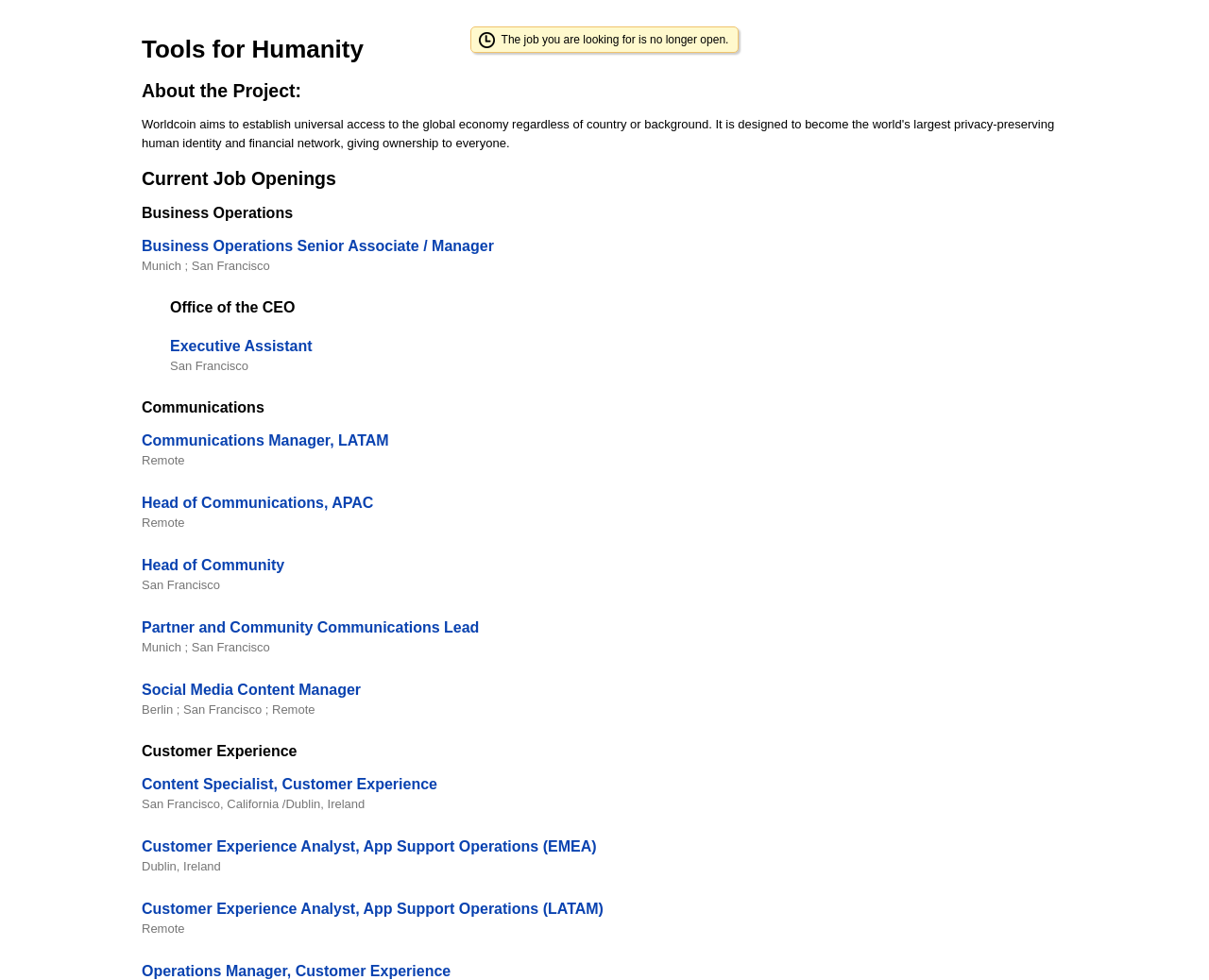Find the bounding box coordinates for the area that must be clicked to perform this action: "Apply for Executive Assistant role".

[0.141, 0.345, 0.258, 0.361]